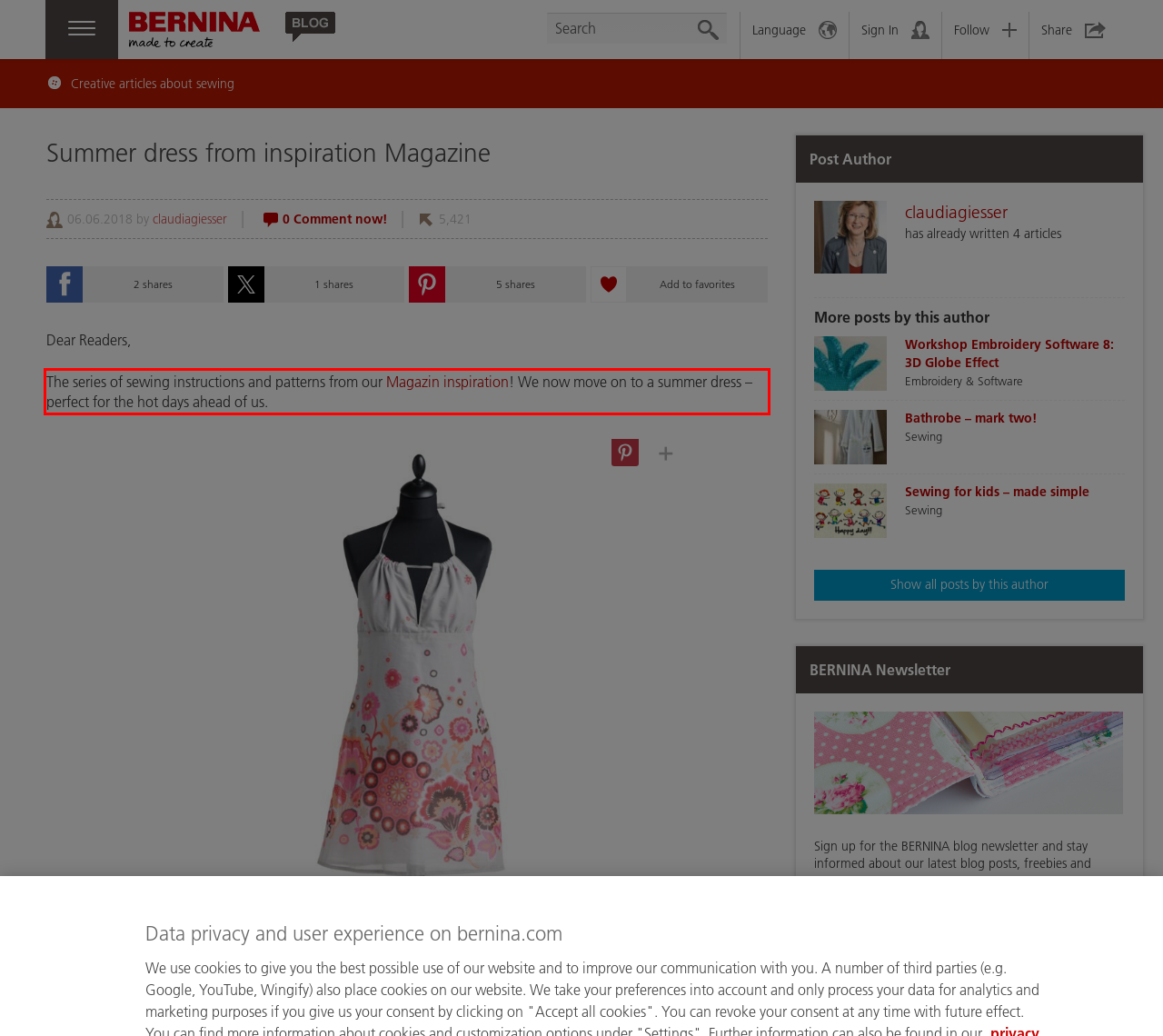Please analyze the screenshot of a webpage and extract the text content within the red bounding box using OCR.

The series of sewing instructions and patterns from our Magazin inspiration! We now move on to a summer dress – perfect for the hot days ahead of us.